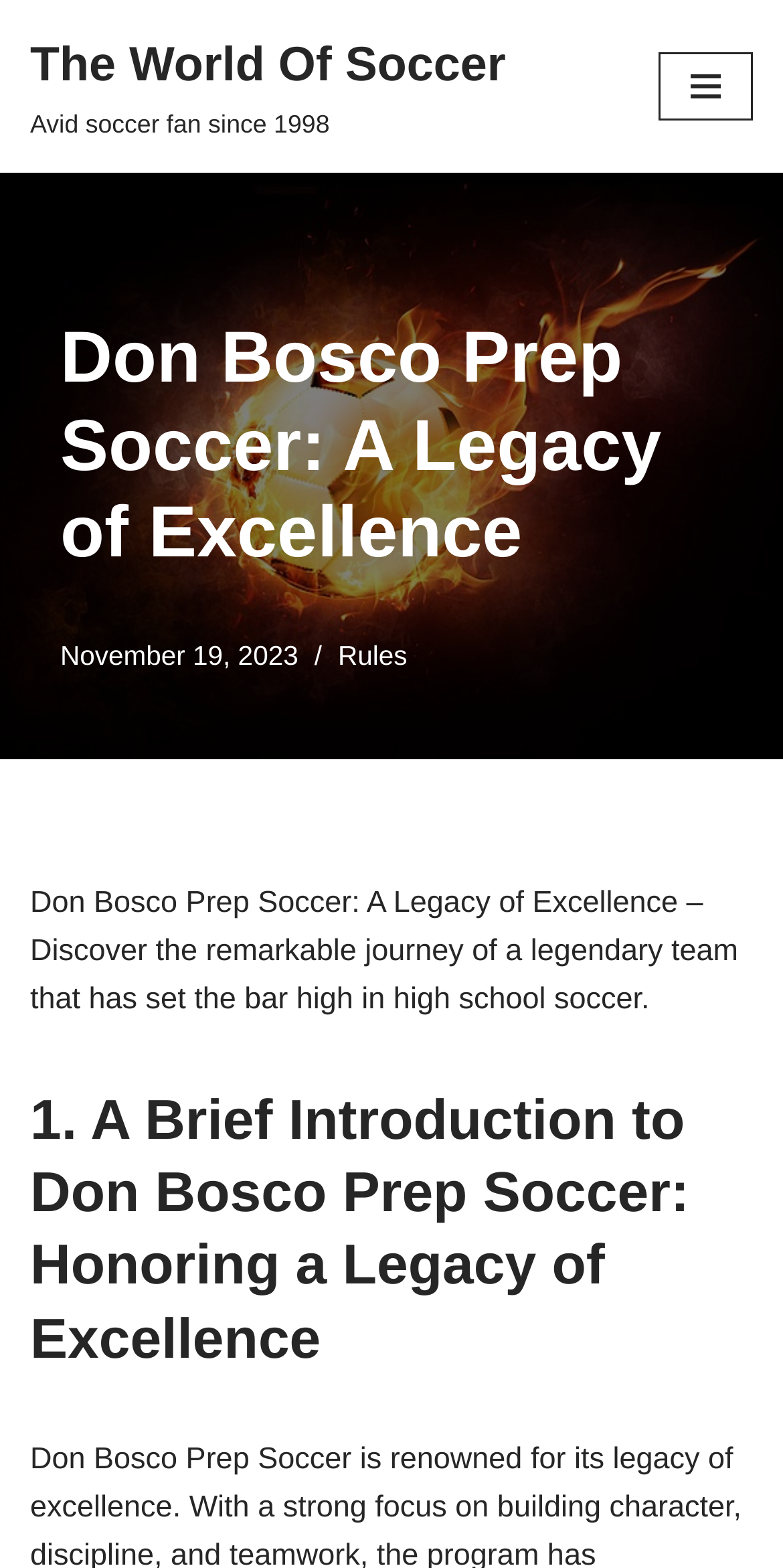Explain the webpage's layout and main content in detail.

The webpage is about Don Bosco Prep Soccer, highlighting its legacy of excellence in the sport. At the top left corner, there is a link to "Skip to content" and another link to "The World Of Soccer" with a description "Avid soccer fan since 1998" below it. To the right of these links, a button labeled "Navigation Menu" is located.

Below these elements, a prominent heading "Don Bosco Prep Soccer: A Legacy of Excellence" is centered, taking up a significant portion of the screen. Underneath this heading, there is a time element with the date "November 19, 2023" displayed. To the right of the date, a link to "Rules" is provided.

The main content of the webpage begins with a link to "Rules" which contains a descriptive text about Don Bosco Prep Soccer, detailing its remarkable journey as a legendary team in high school soccer. Below this link, a heading "1. A Brief Introduction to Don Bosco Prep Soccer: Honoring a Legacy of Excellence" is displayed, likely introducing the main topic of the webpage.